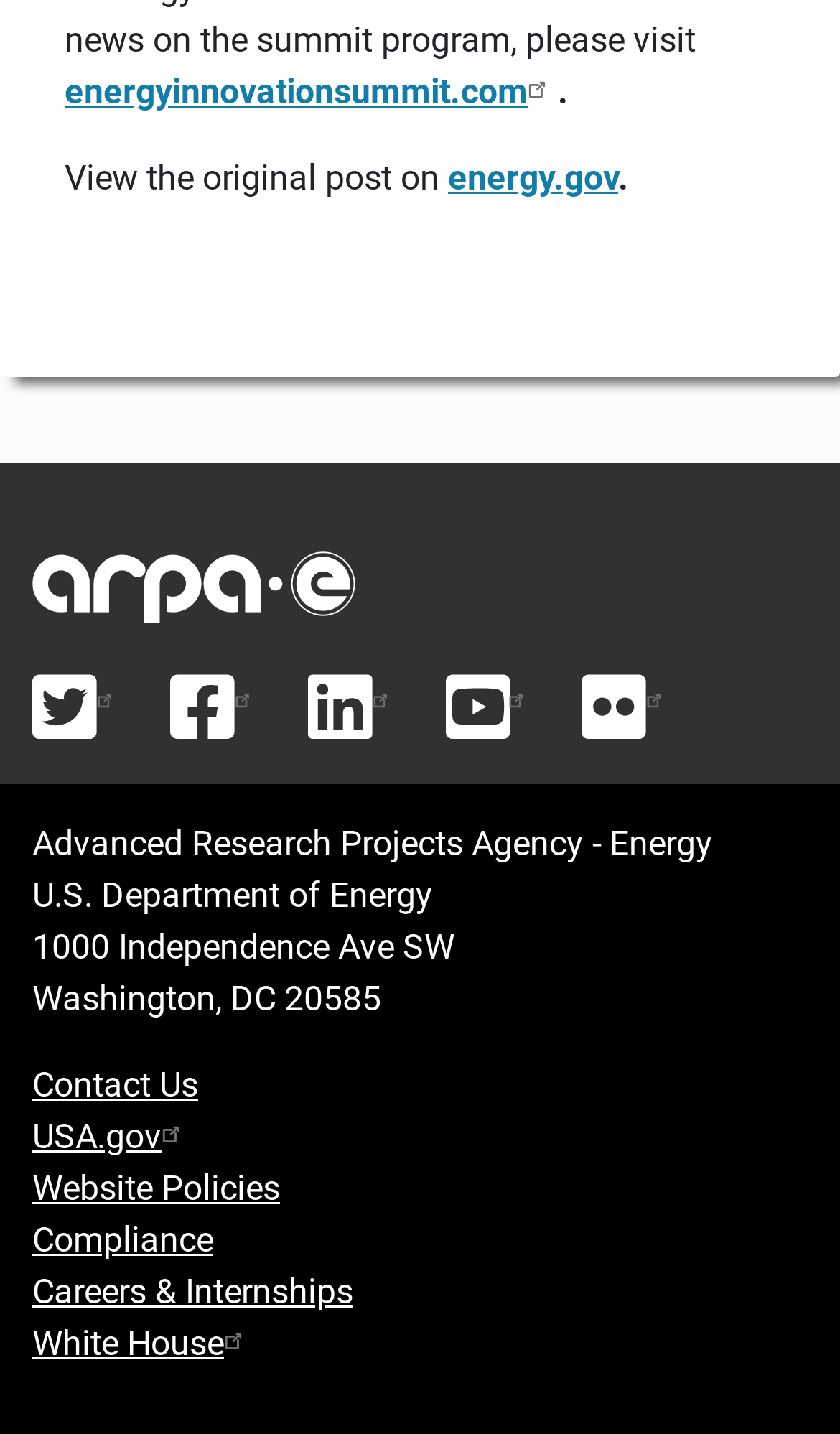Please locate the bounding box coordinates of the element's region that needs to be clicked to follow the instruction: "Contact Us". The bounding box coordinates should be provided as four float numbers between 0 and 1, i.e., [left, top, right, bottom].

[0.038, 0.742, 0.236, 0.77]